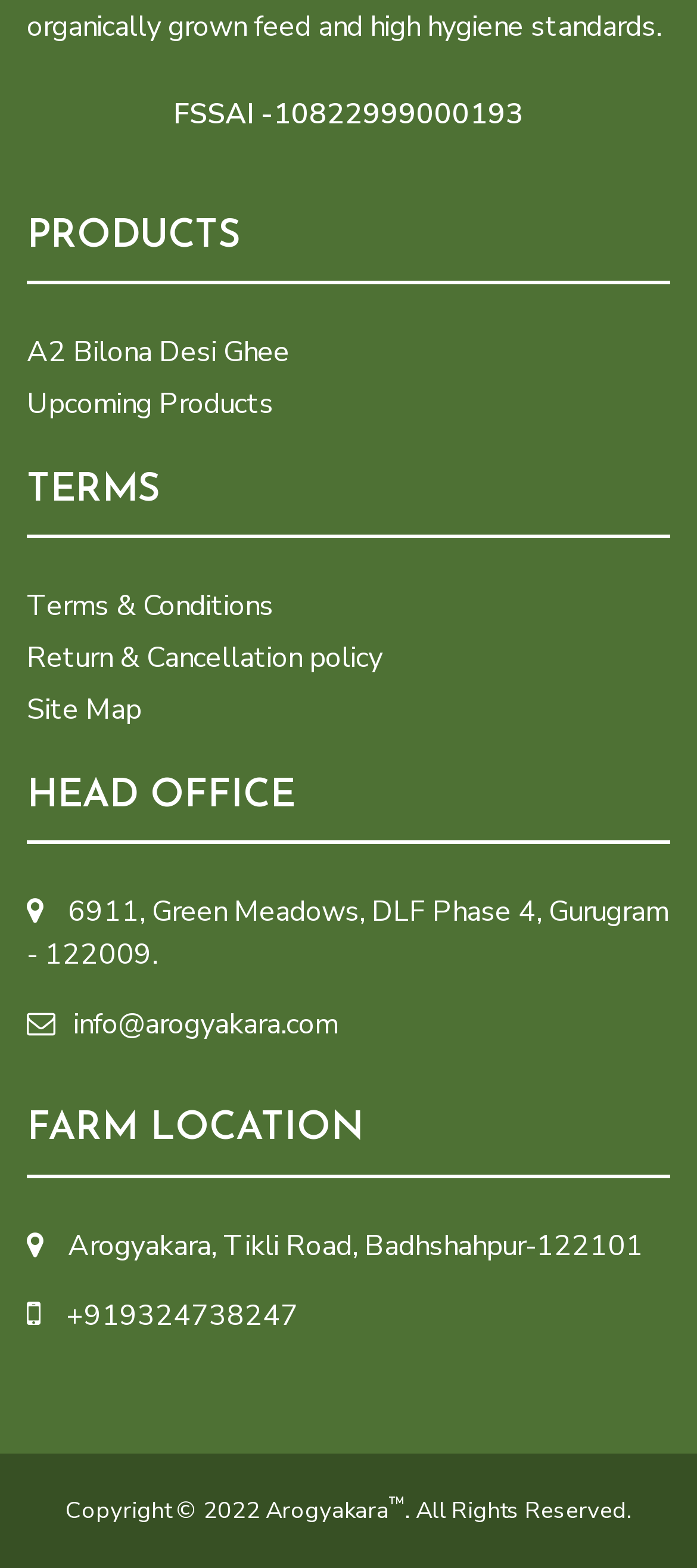Please give a one-word or short phrase response to the following question: 
What is the name of the product listed first?

A2 Bilona Desi Ghee